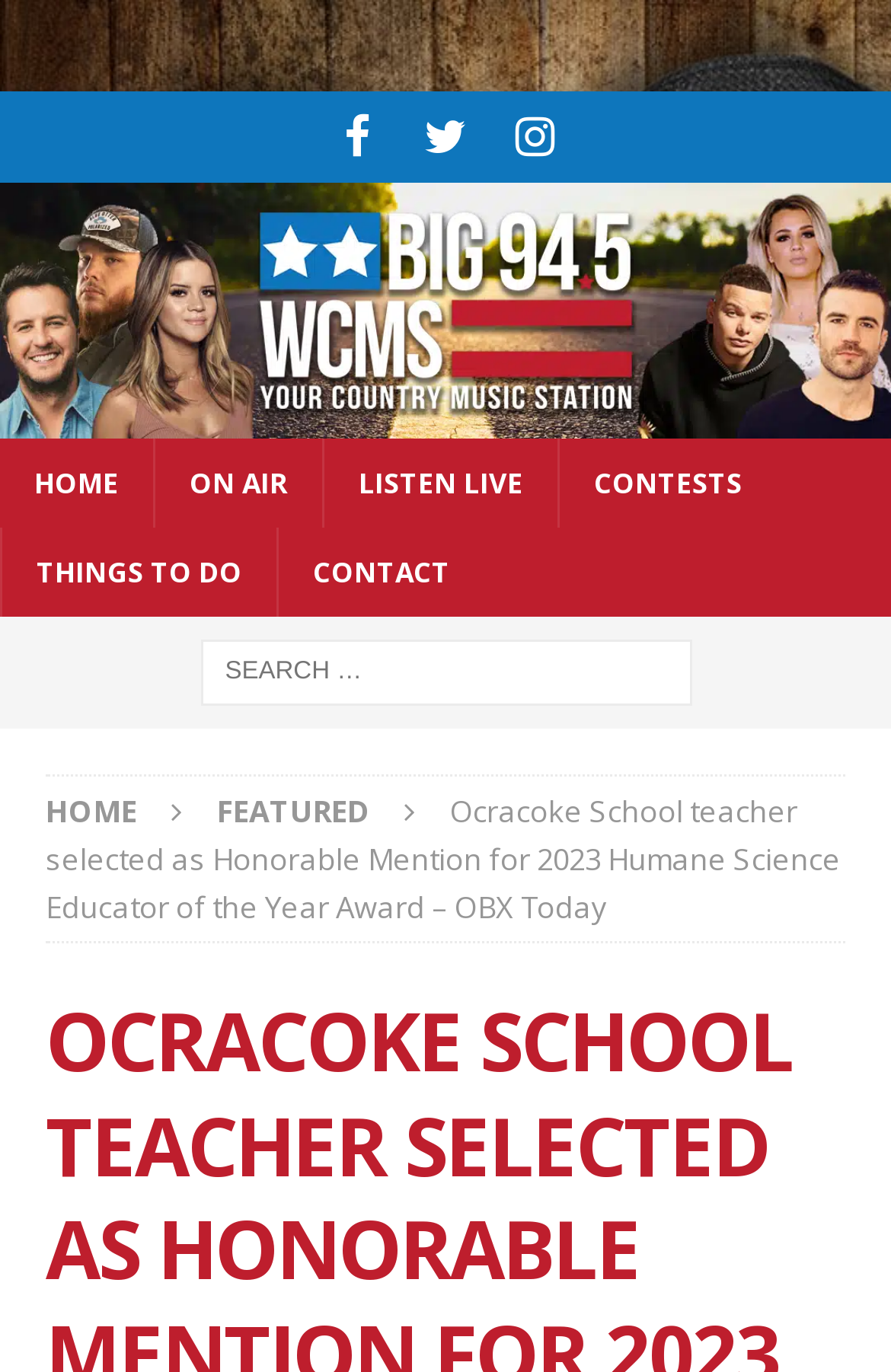What is the purpose of the search box?
Please provide a single word or phrase based on the screenshot.

To search for content